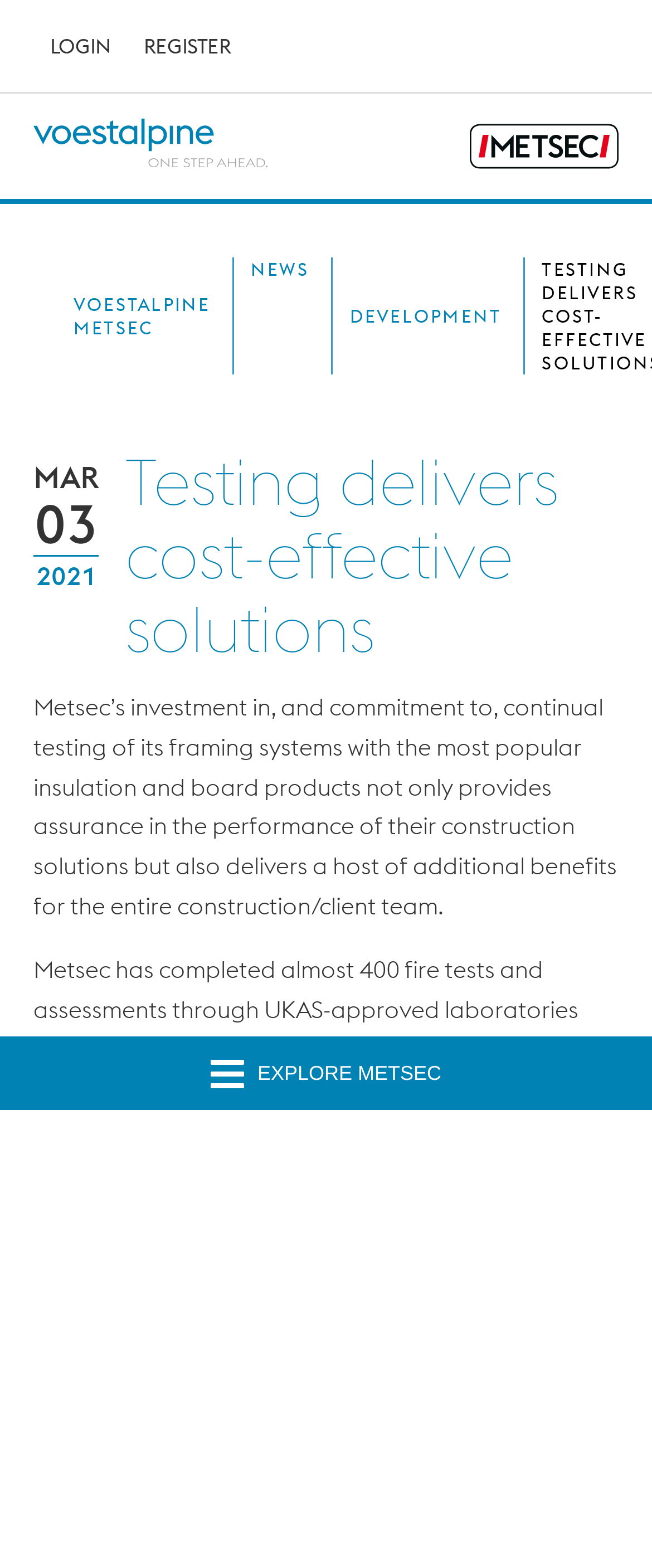Could you specify the bounding box coordinates for the clickable section to complete the following instruction: "Learn more about Metframe"?

[0.238, 0.685, 0.403, 0.704]